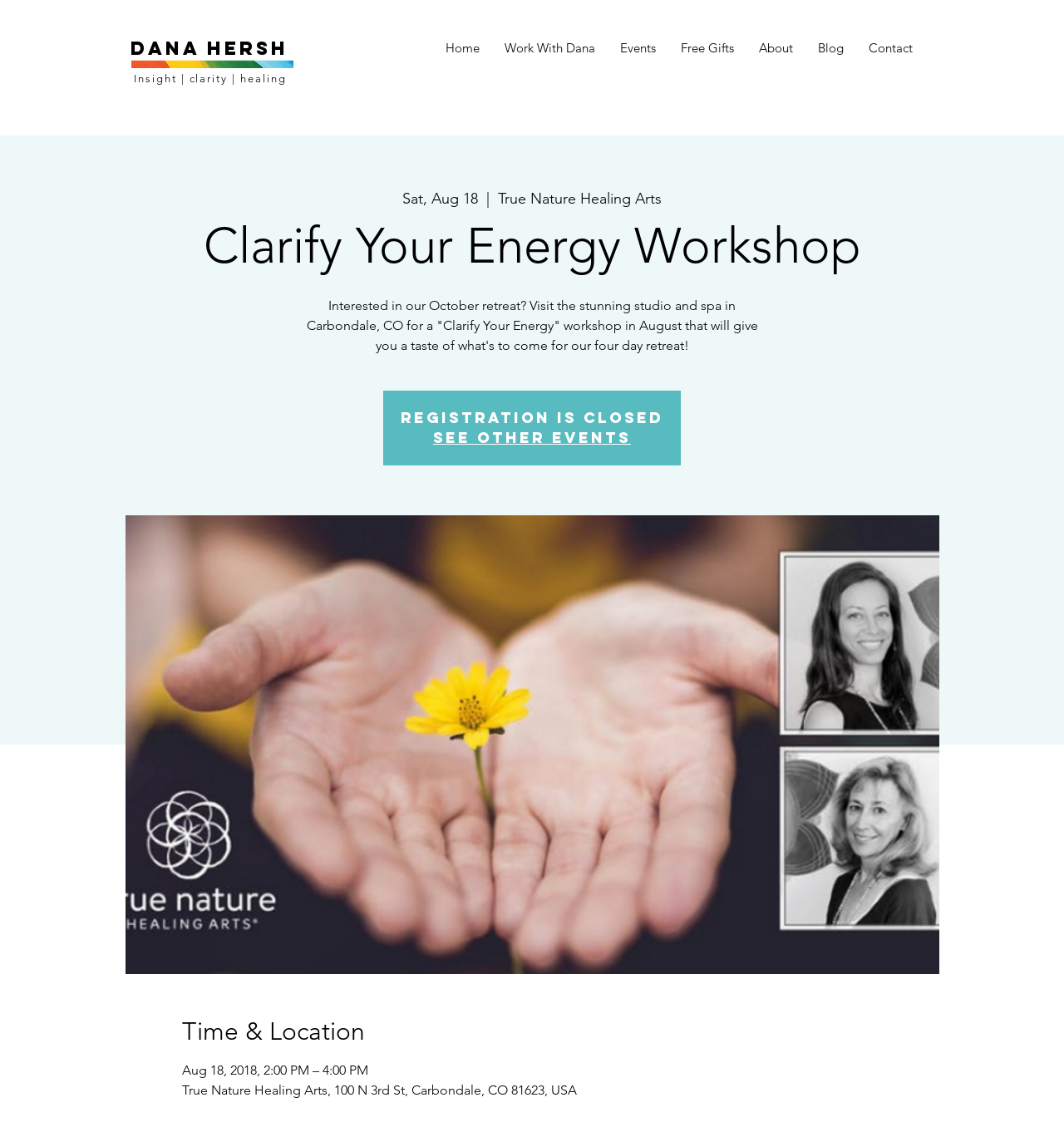Pinpoint the bounding box coordinates of the element you need to click to execute the following instruction: "Visit the 'Work With Dana' page". The bounding box should be represented by four float numbers between 0 and 1, in the format [left, top, right, bottom].

[0.462, 0.024, 0.571, 0.061]